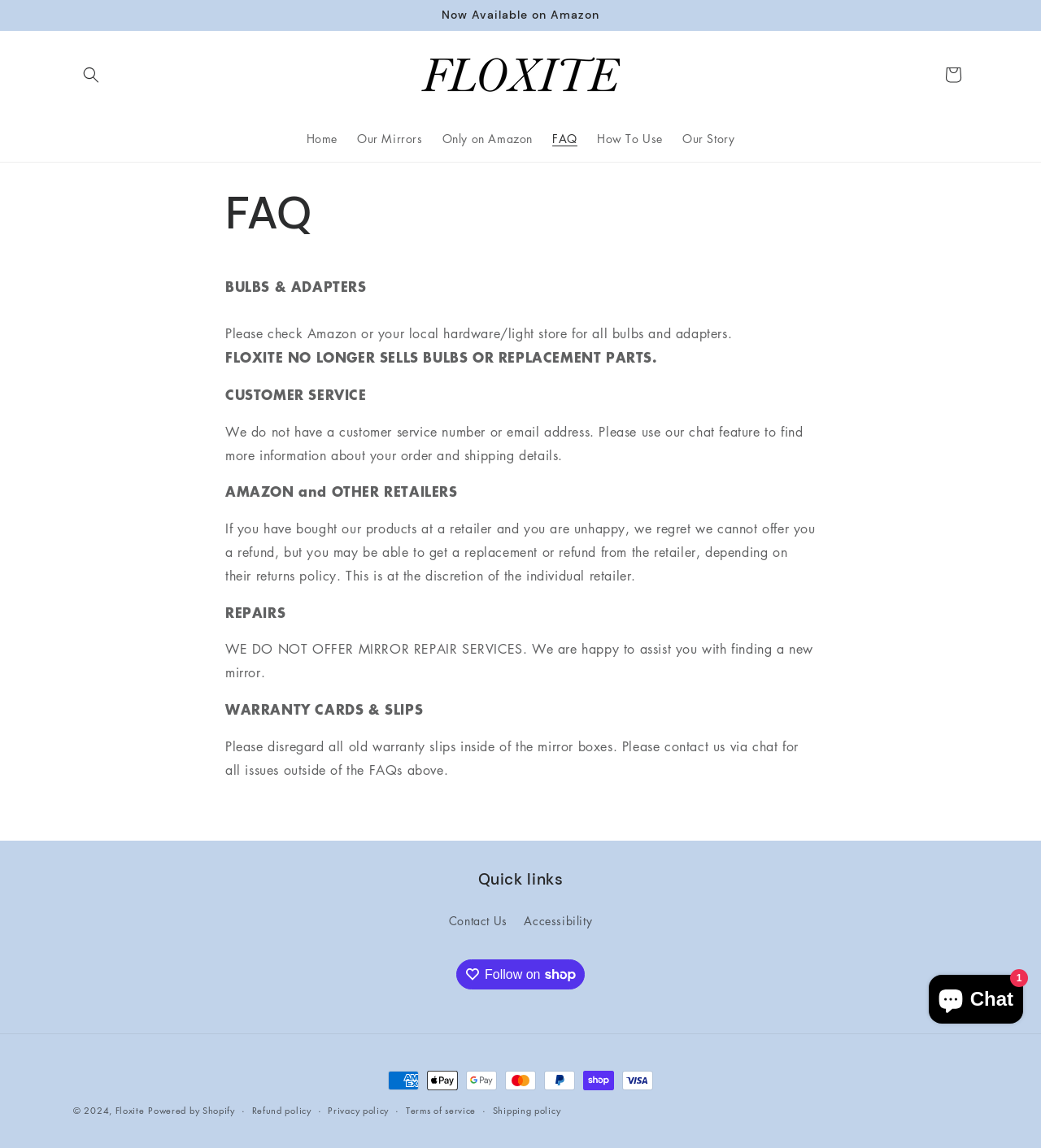Where can I find bulbs and adapters?
Look at the webpage screenshot and answer the question with a detailed explanation.

I found this information by reading the text 'Please check Amazon or your local hardware/light store for all bulbs and adapters.' on the webpage, which indicates that these are the places where bulbs and adapters can be found.